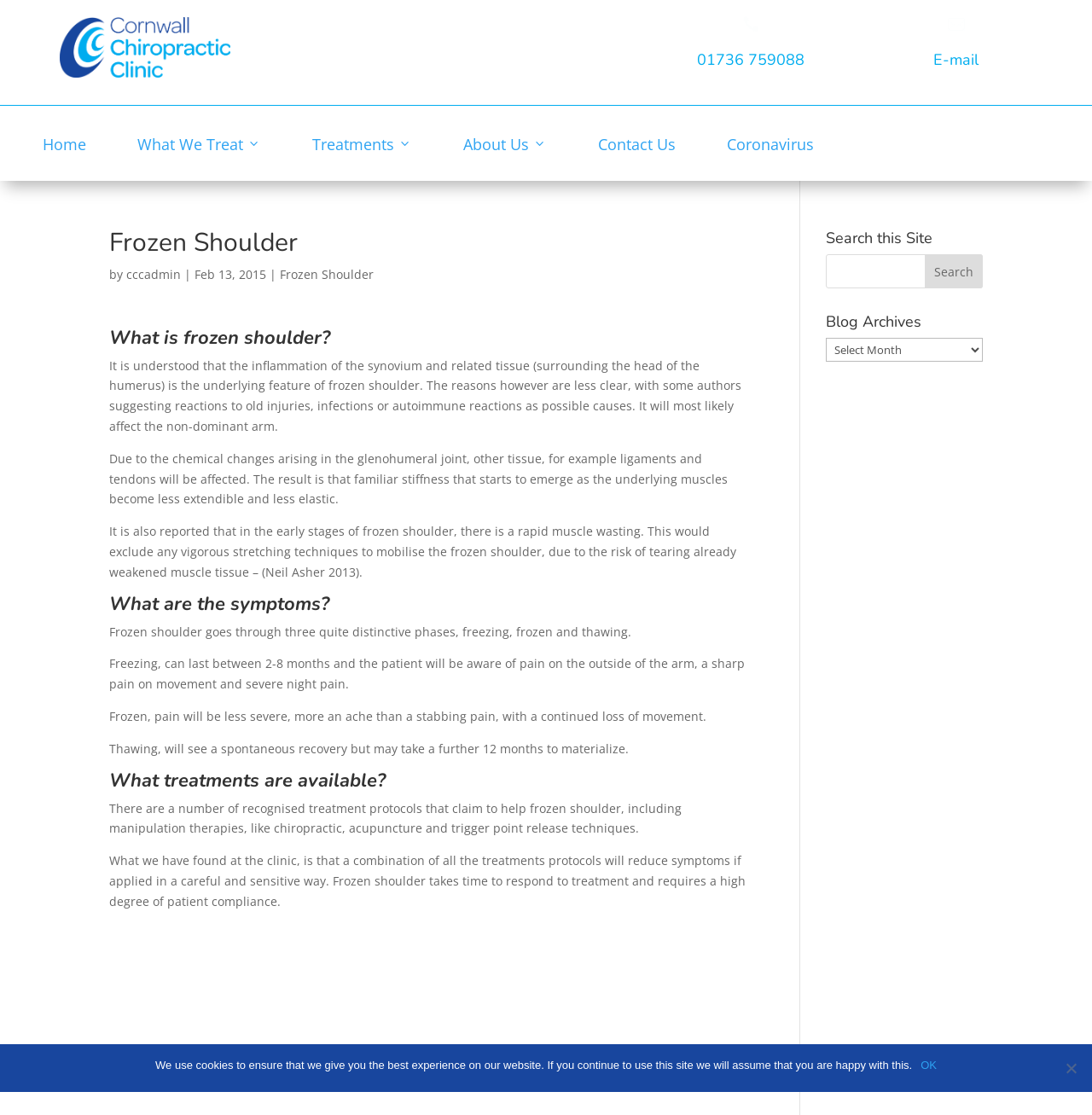What are the three phases of Frozen Shoulder?
Please respond to the question thoroughly and include all relevant details.

The three phases of Frozen Shoulder can be found in the article section, under the heading 'What are the symptoms?', where it explains the three phases as Freezing, Frozen, and Thawing.